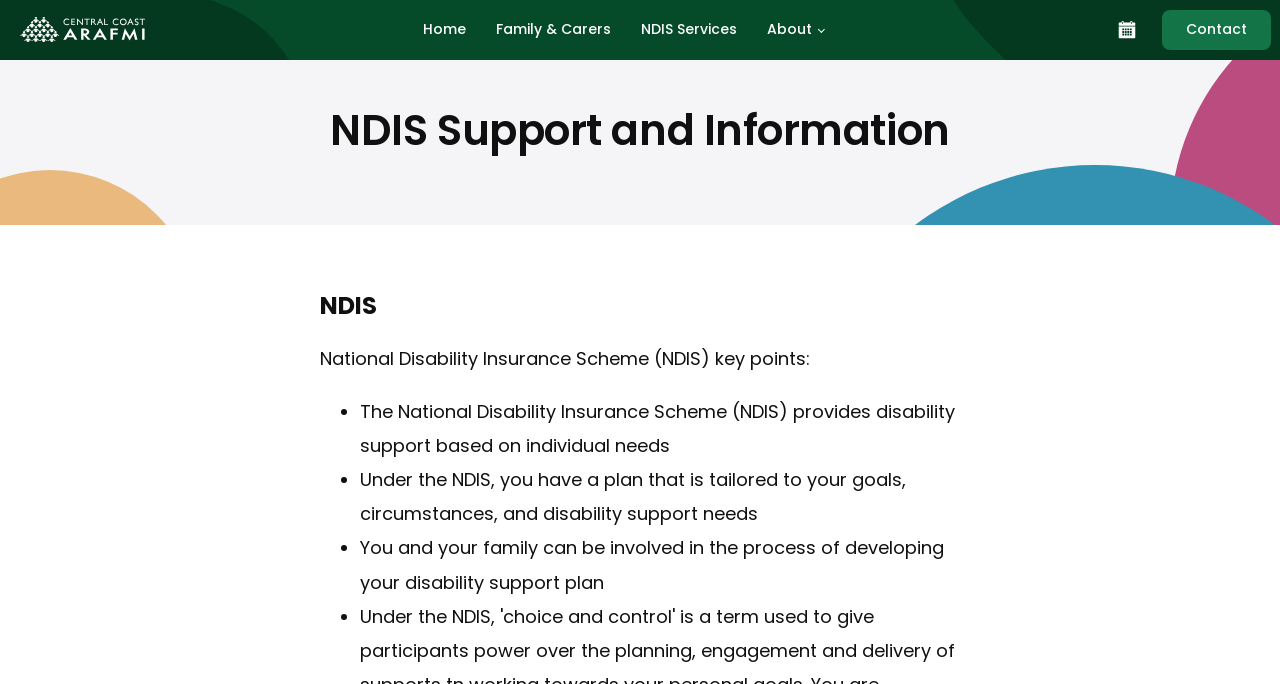Utilize the information from the image to answer the question in detail:
What is the name of the organization?

I determined the answer by looking at the root element 'NDIS Support and Information - Central Coast ARAFMI' which indicates the name of the organization.